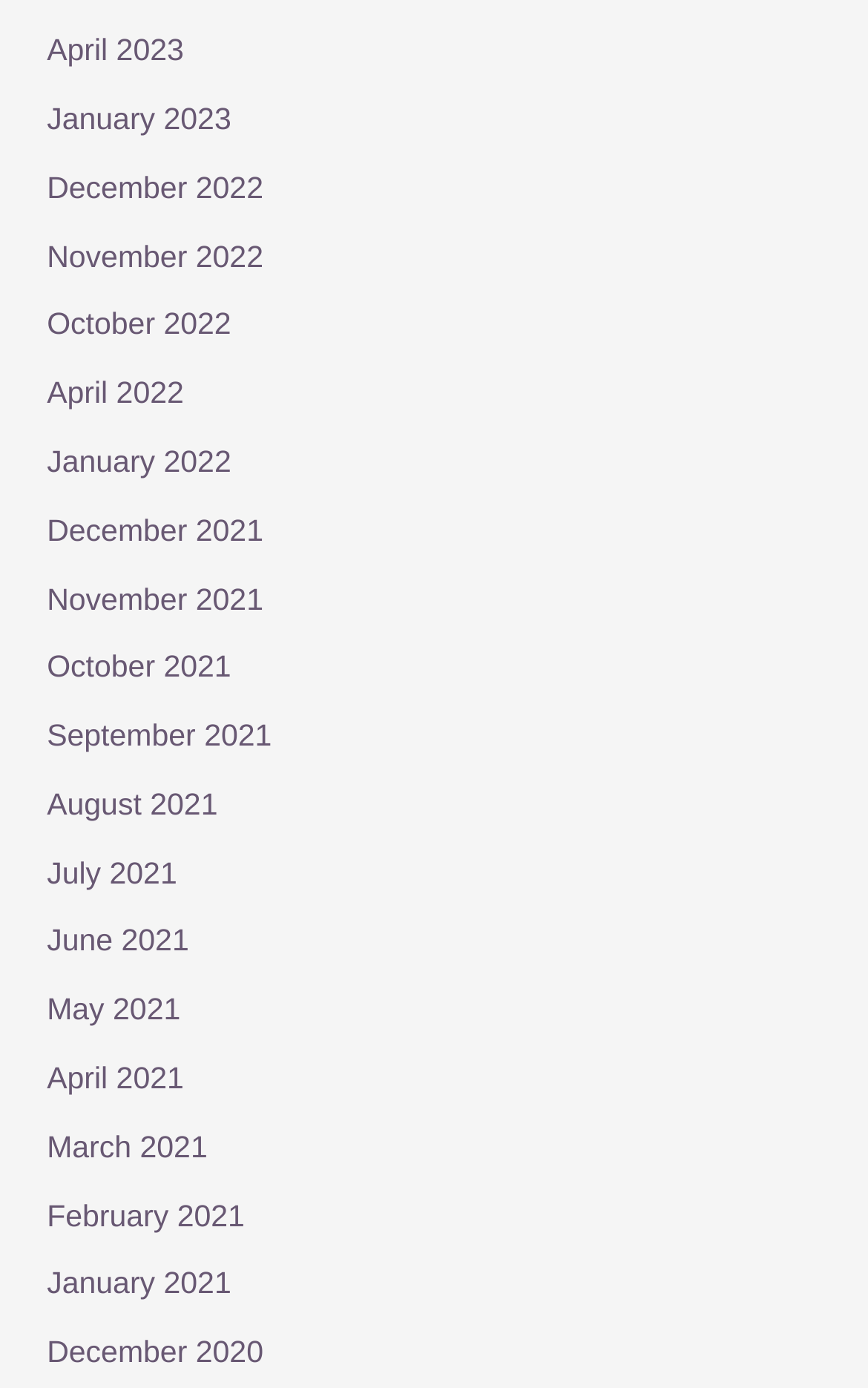Is there a month listed for March 2022?
Please give a detailed and elaborate explanation in response to the question.

I searched the links on the webpage and did not find a link for 'March 2022', which suggests that it is not listed.